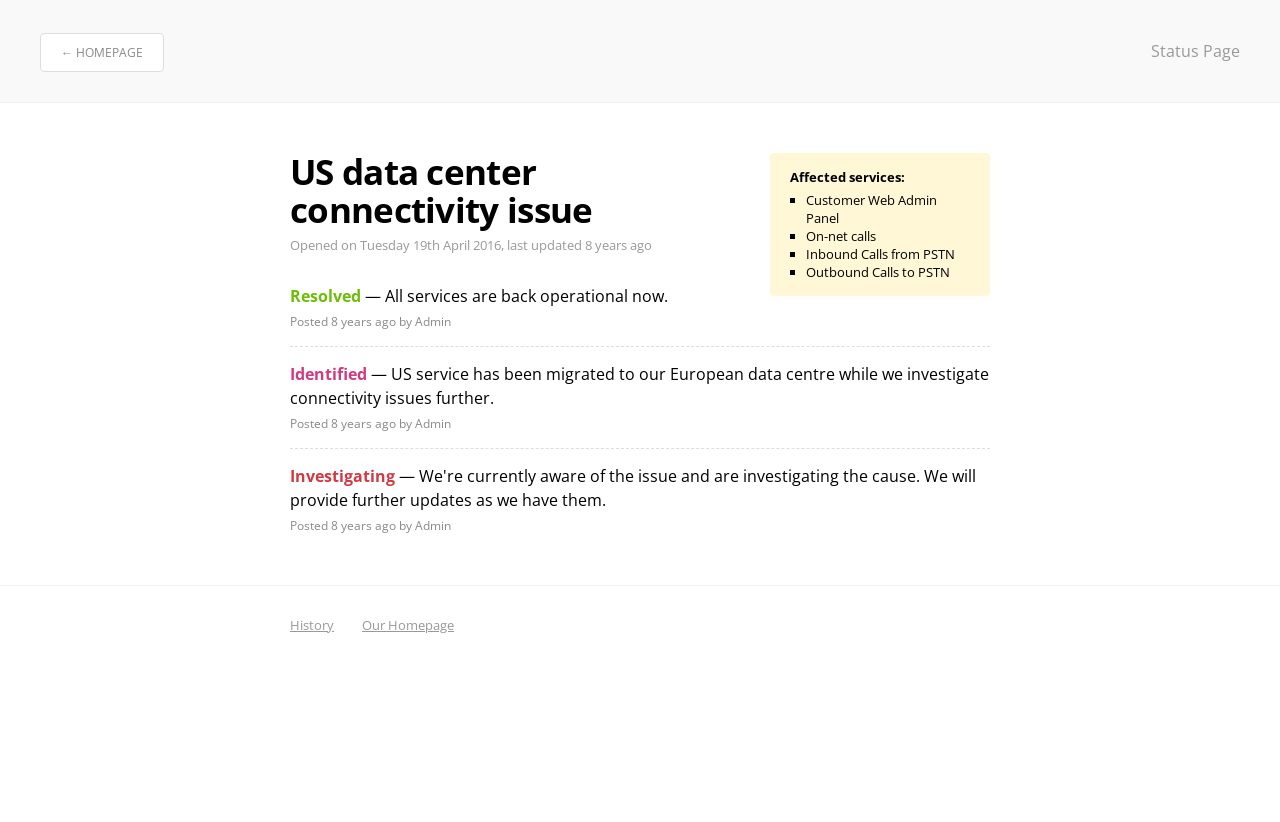Who posted the updates?
Using the information from the image, give a concise answer in one word or a short phrase.

Admin